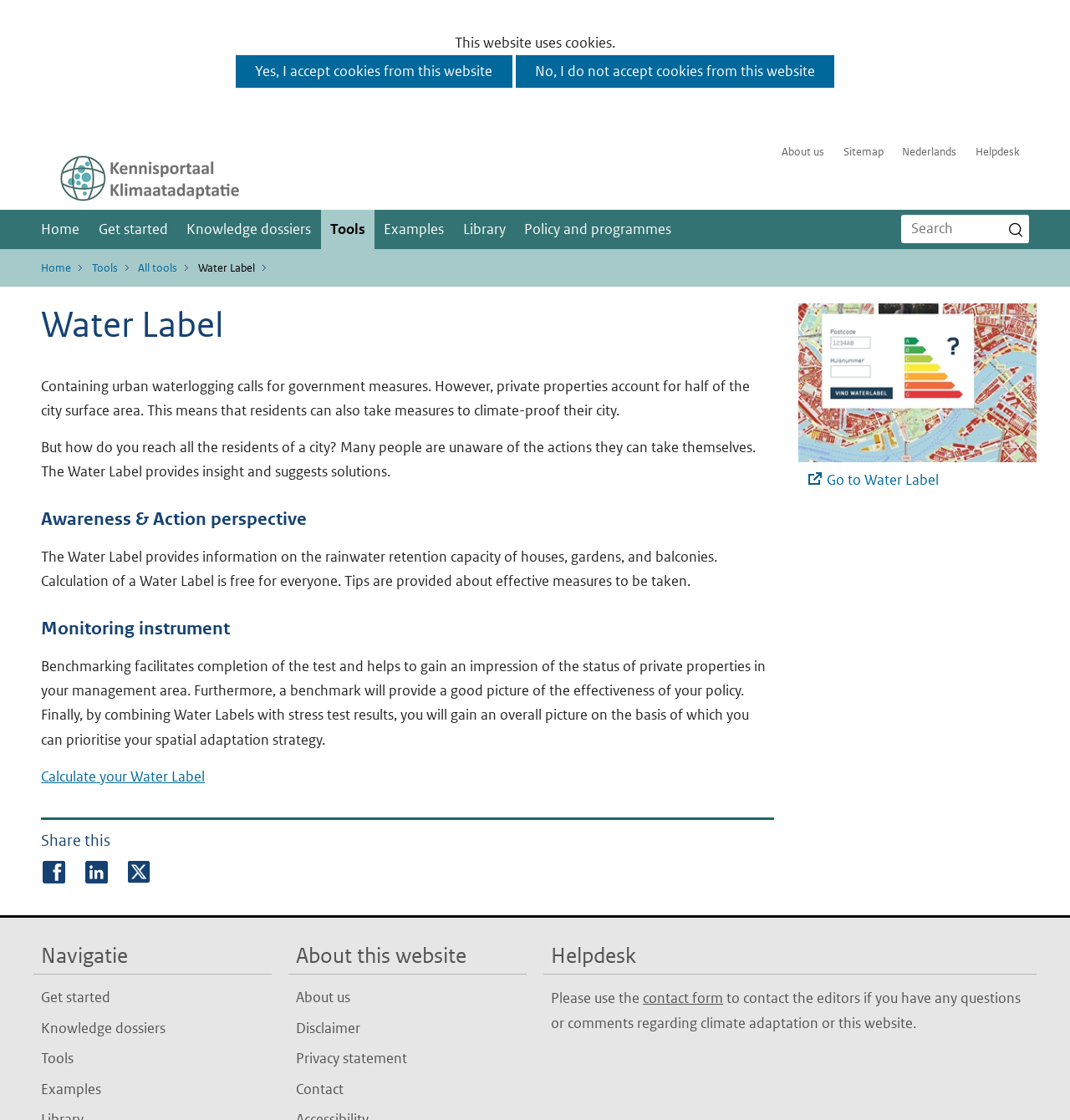Please specify the bounding box coordinates of the clickable section necessary to execute the following command: "Go to About us".

[0.731, 0.129, 0.77, 0.142]